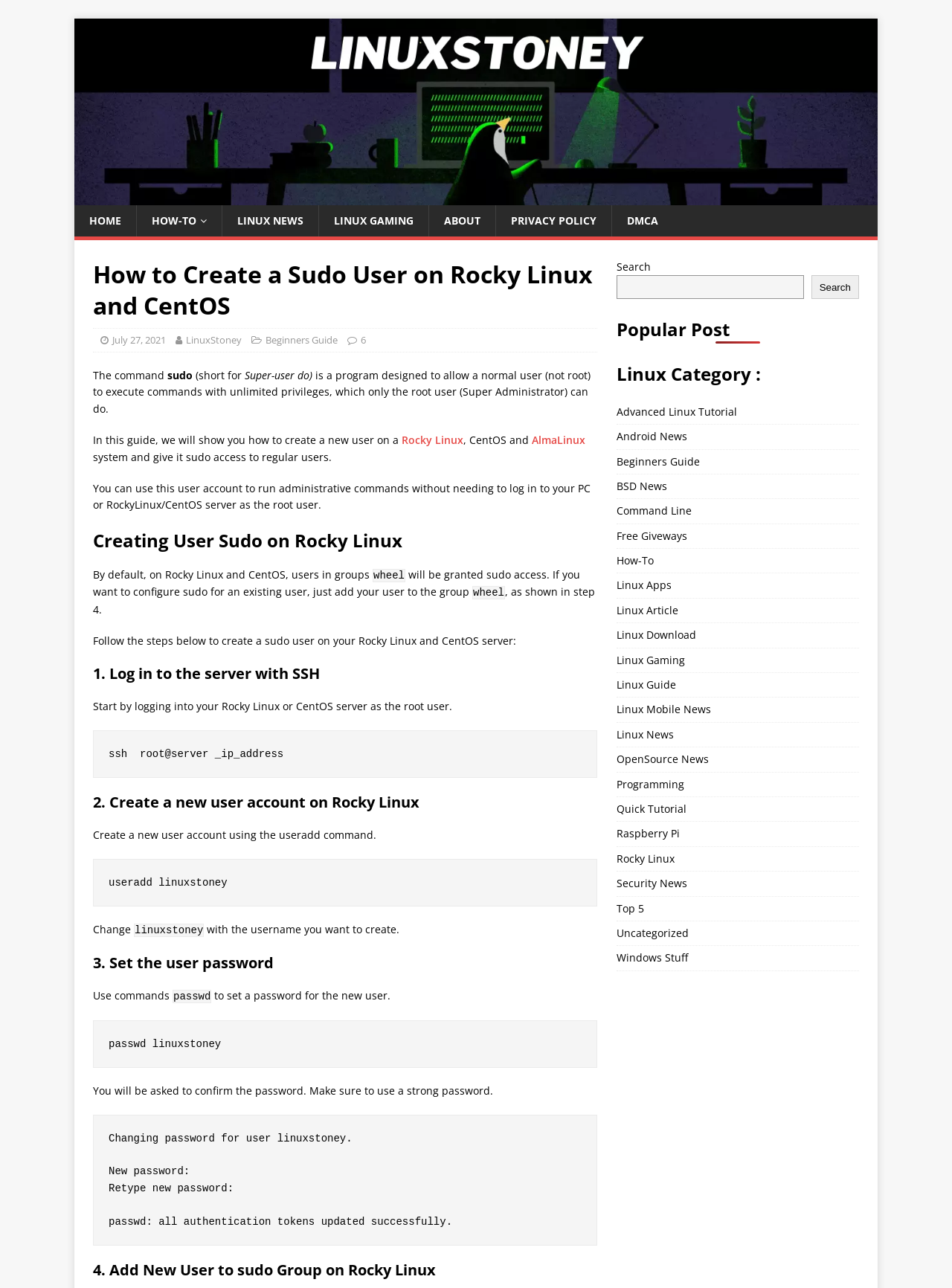How do you set a password for a new user on Rocky Linux?
Provide a detailed answer to the question using information from the image.

The webpage provides a step-by-step guide on how to create a sudo user on Rocky Linux and CentOS. In step 3, it is mentioned that you can use the 'passwd' command to set a password for the new user, as shown in the command 'passwd linuxstoney'.